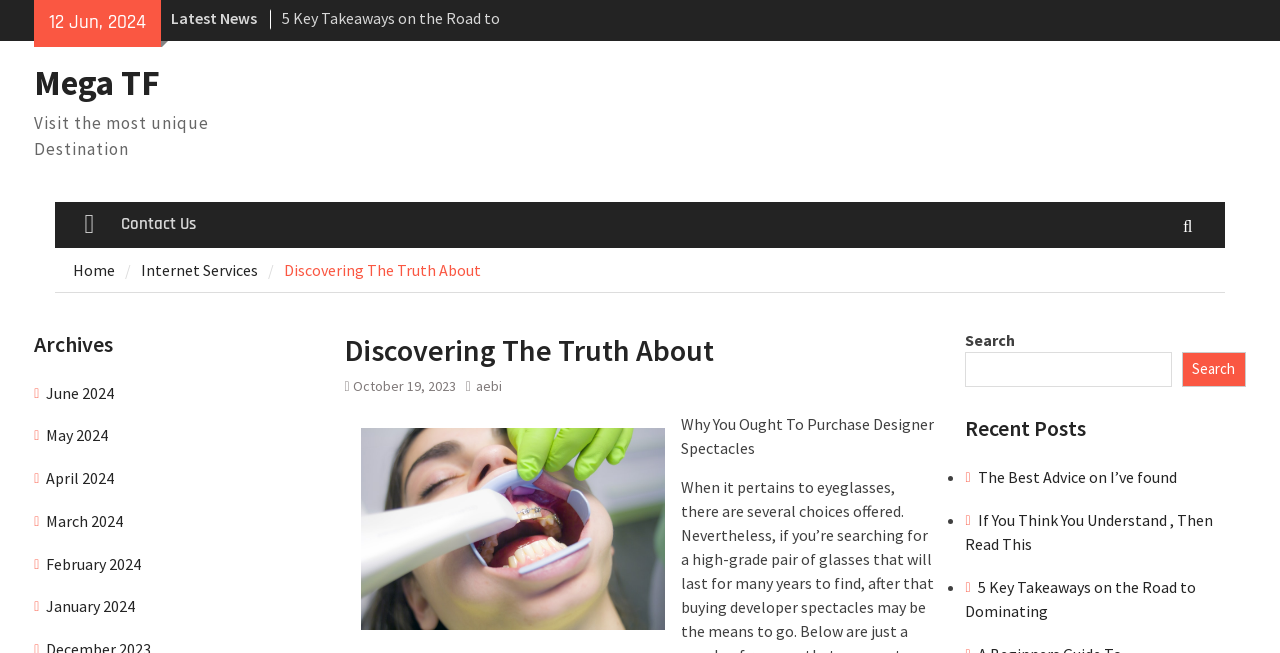What type of content is listed under 'Recent Posts'?
Give a single word or phrase answer based on the content of the image.

Blog posts